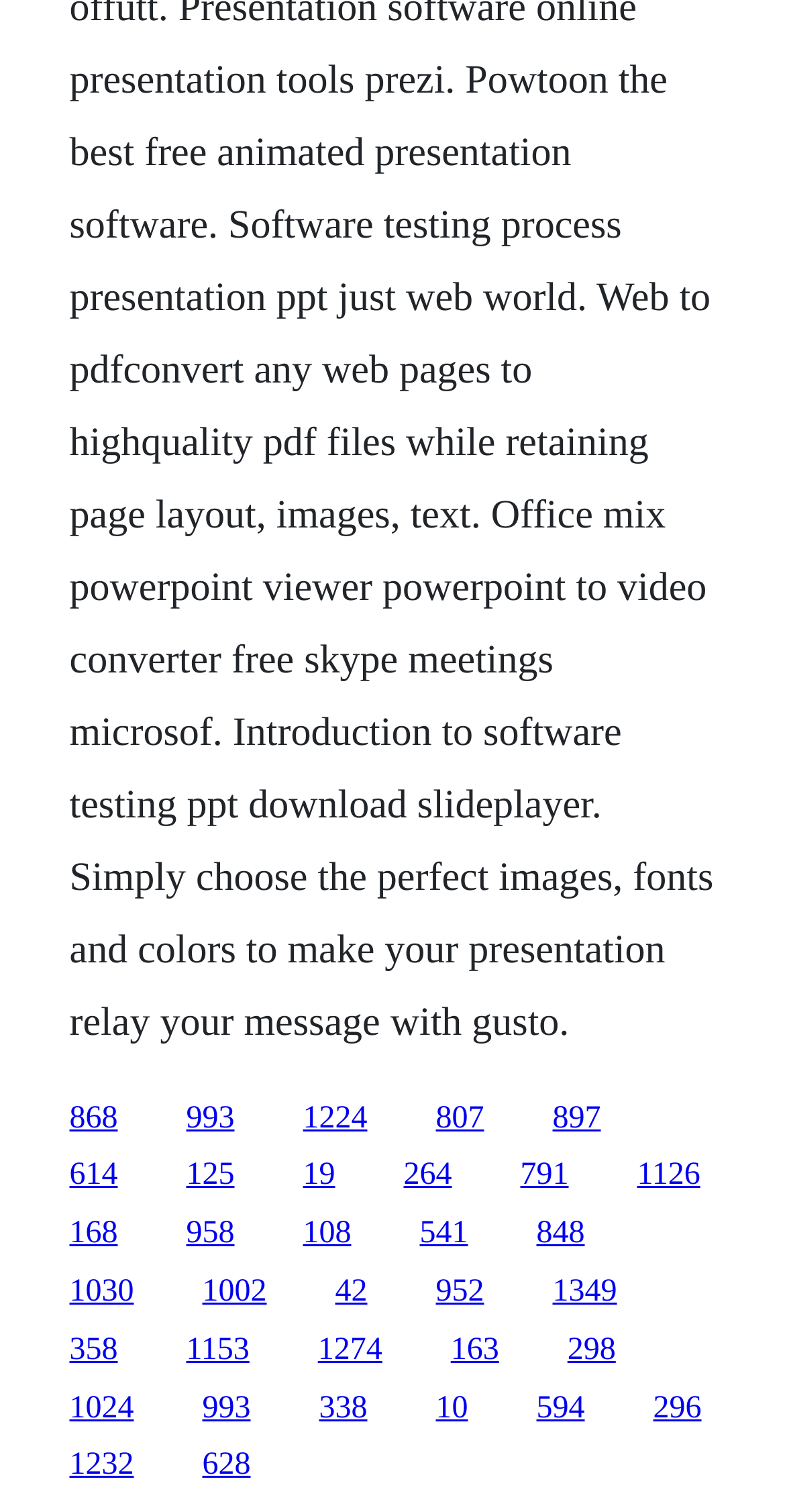Please answer the following question using a single word or phrase: 
What is the vertical position of the first link?

0.728